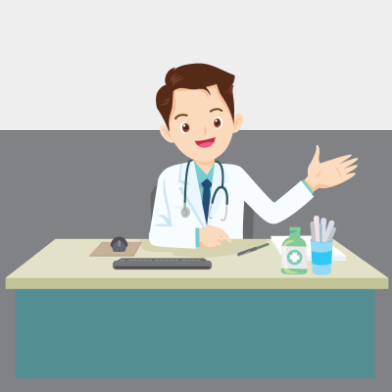Generate a descriptive account of all visible items and actions in the image.

The image depicts a friendly male doctor seated at a desk, dressed in a white lab coat with a stethoscope around his neck. He is smiling and gesturing with his right hand, creating an inviting atmosphere. The desk is organized with a computer keyboard, a notepad, and a green bottle with a medical cross symbol, alongside a cup containing various writing instruments. This illustration complements the context of a seminar registration process, emphasizing the welcoming approach of healthcare professionals. It aligns with the theme of accessibility and support offered during the seminar, as described in the accompanying text.